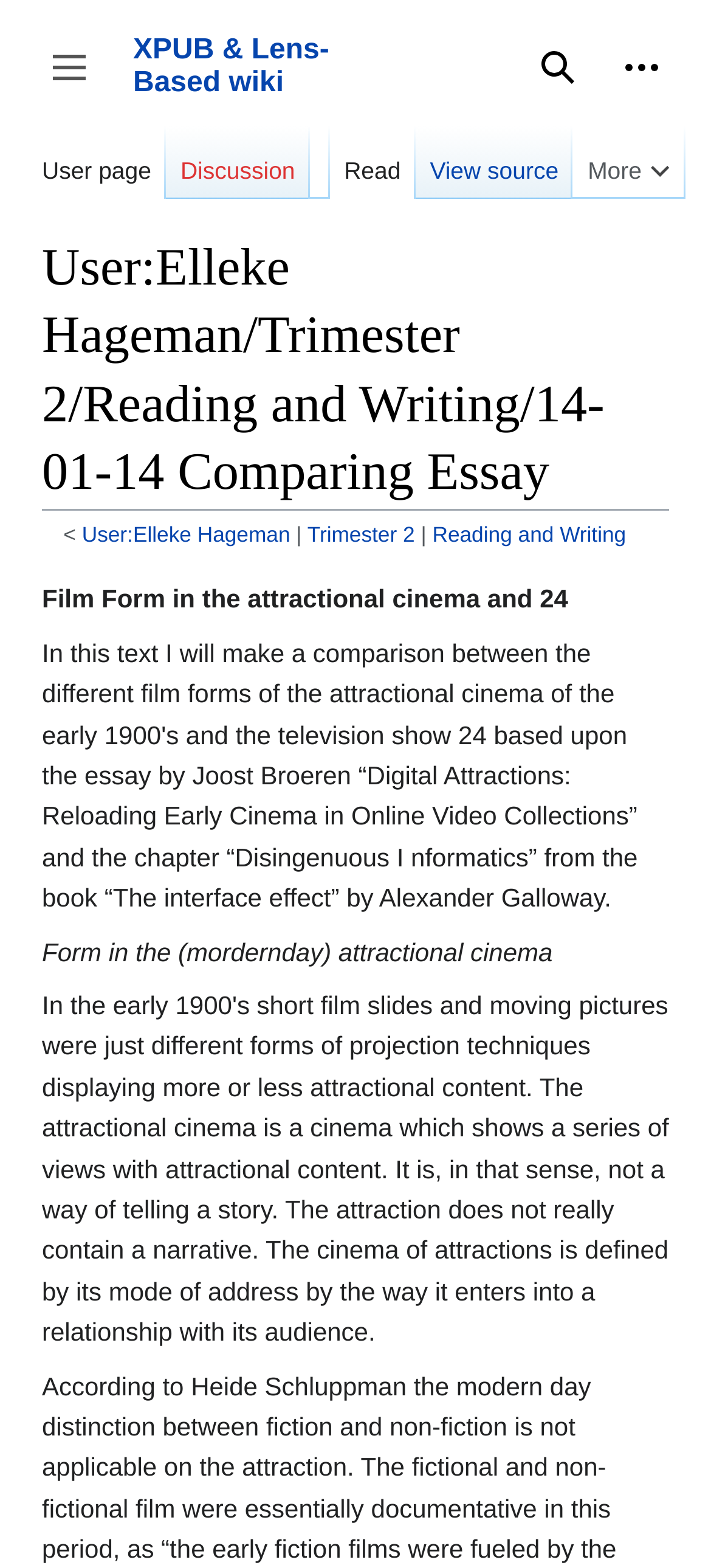Answer the following query with a single word or phrase:
What is the purpose of the 'Toggle sidebar' button?

To toggle sidebar